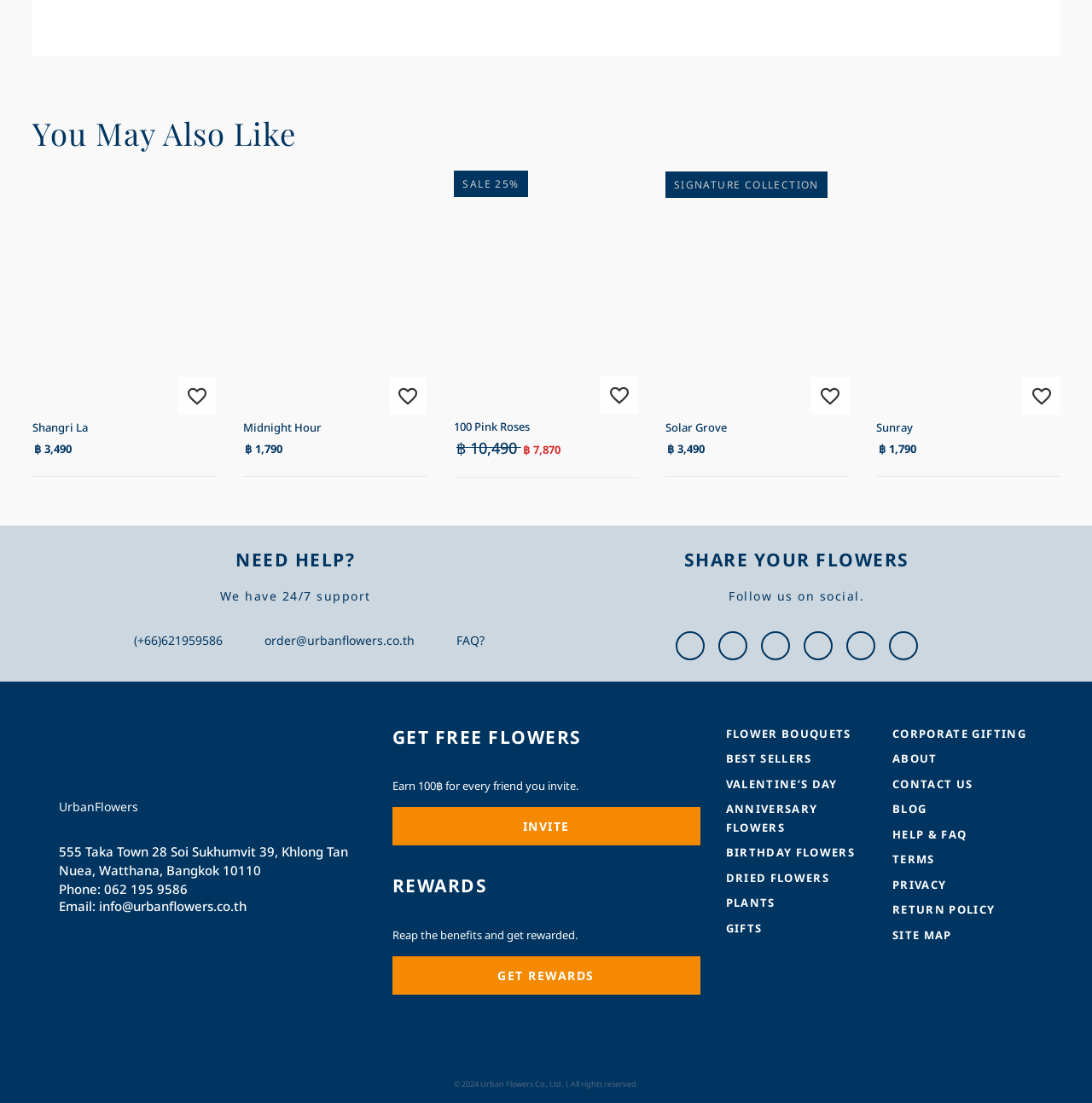Provide a single word or phrase answer to the question: 
What is the price of the Shangri La flower bouquet?

฿ 3,490